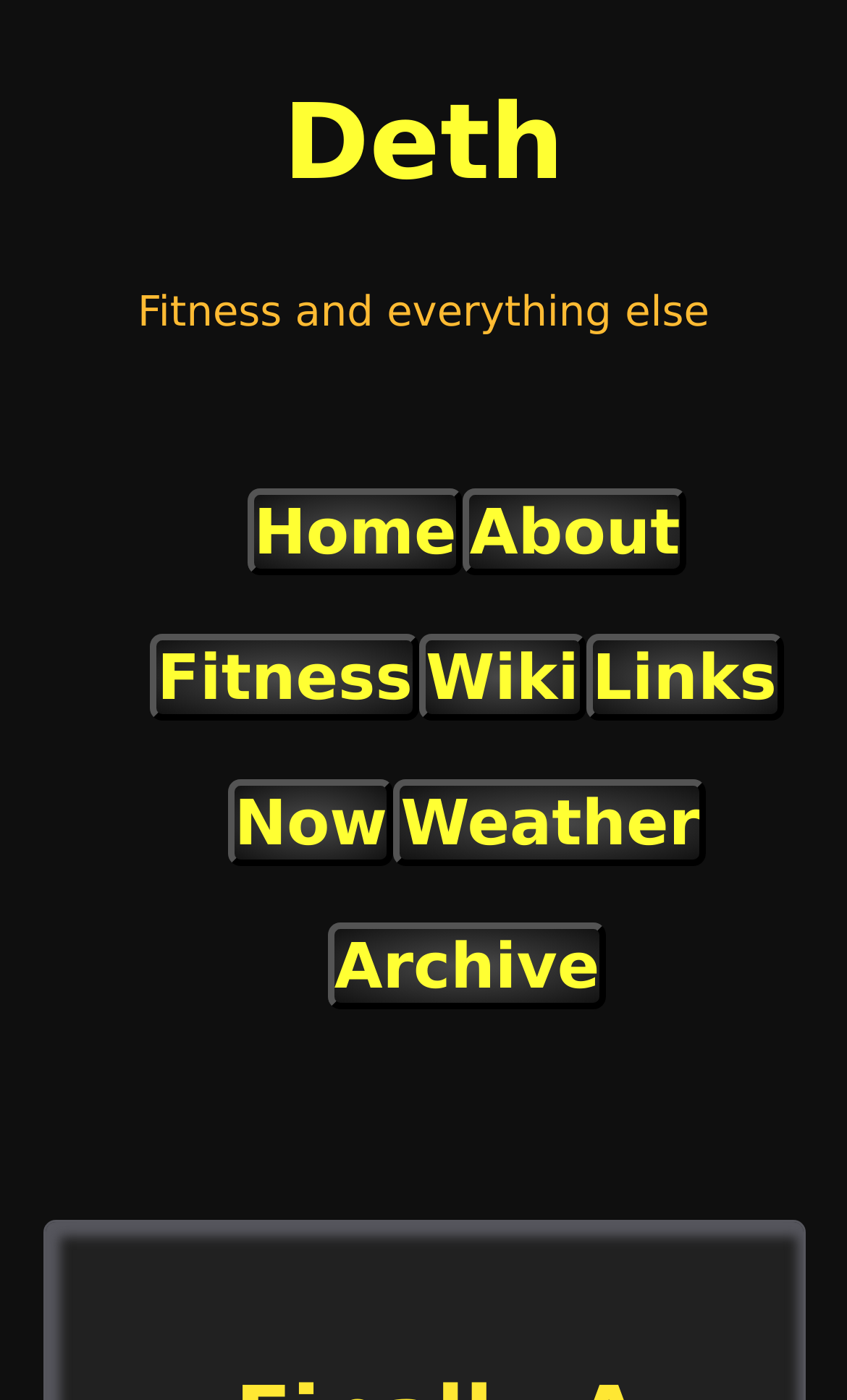Please identify the coordinates of the bounding box that should be clicked to fulfill this instruction: "visit the wiki".

[0.495, 0.453, 0.691, 0.515]